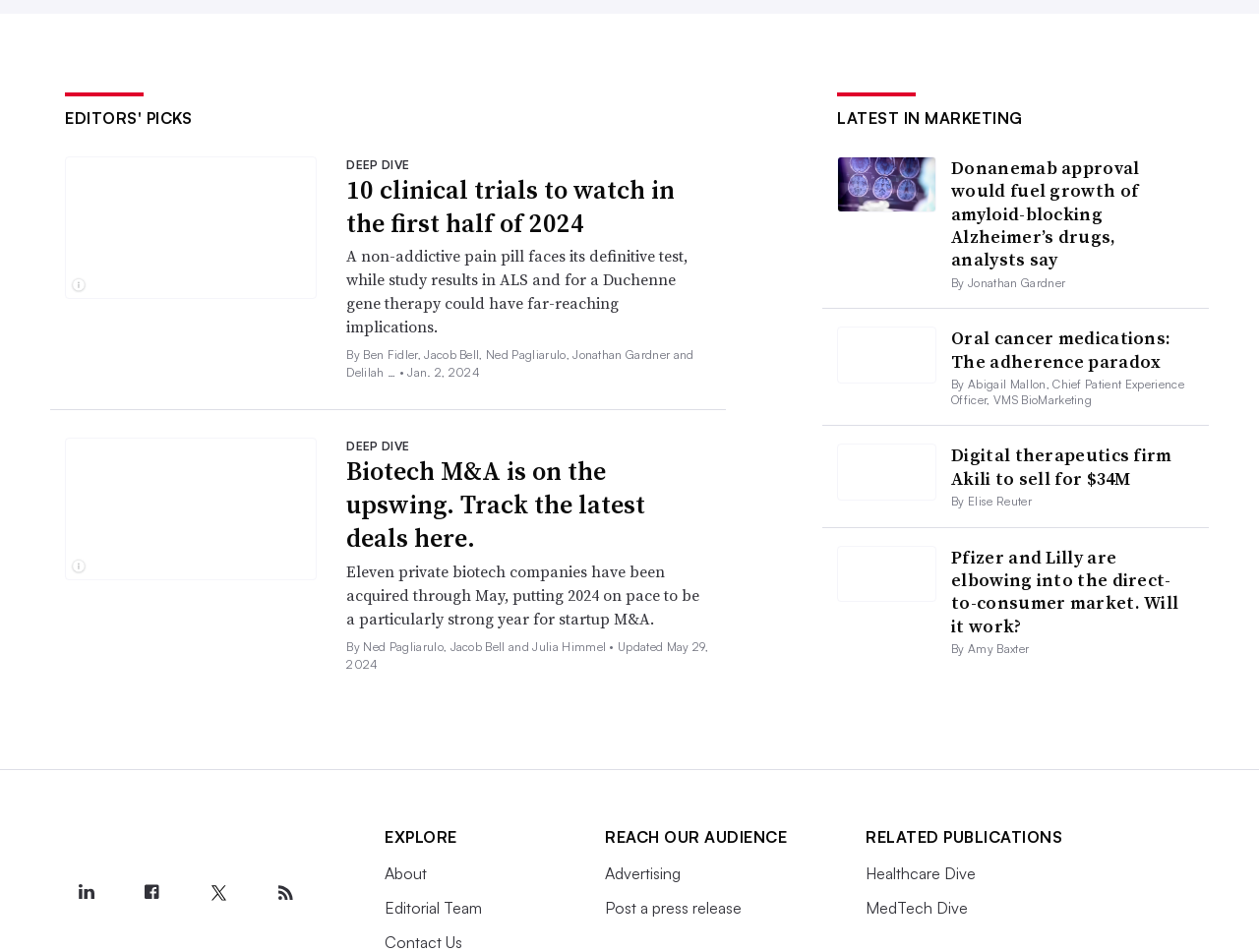Please identify the bounding box coordinates of the element's region that I should click in order to complete the following instruction: "Follow Industry Dive on LinkedIn". The bounding box coordinates consist of four float numbers between 0 and 1, i.e., [left, top, right, bottom].

[0.052, 0.916, 0.085, 0.96]